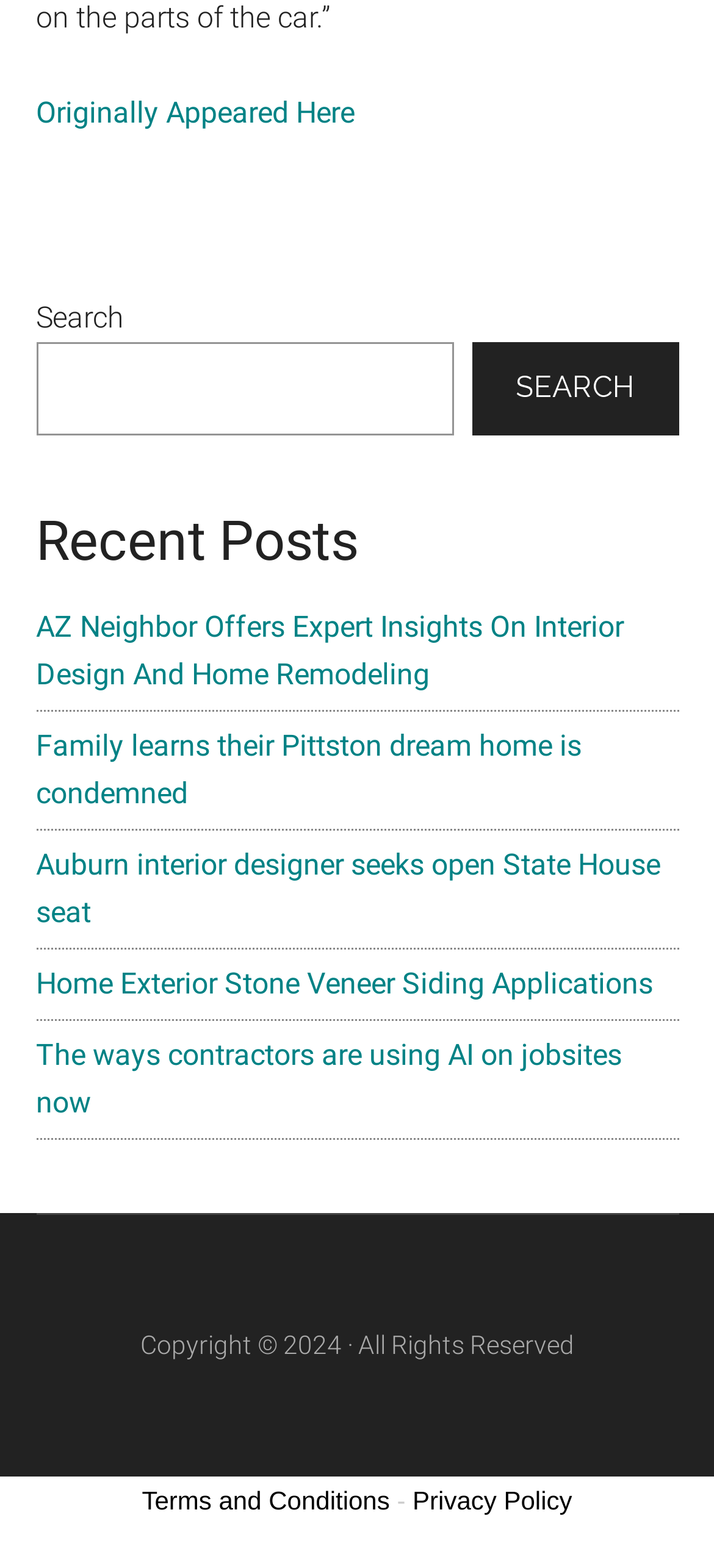Find the bounding box coordinates of the element I should click to carry out the following instruction: "search for something".

[0.05, 0.219, 0.635, 0.278]